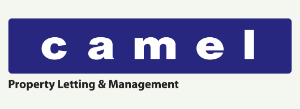What is the company name?
Based on the screenshot, provide your answer in one word or phrase.

Camel